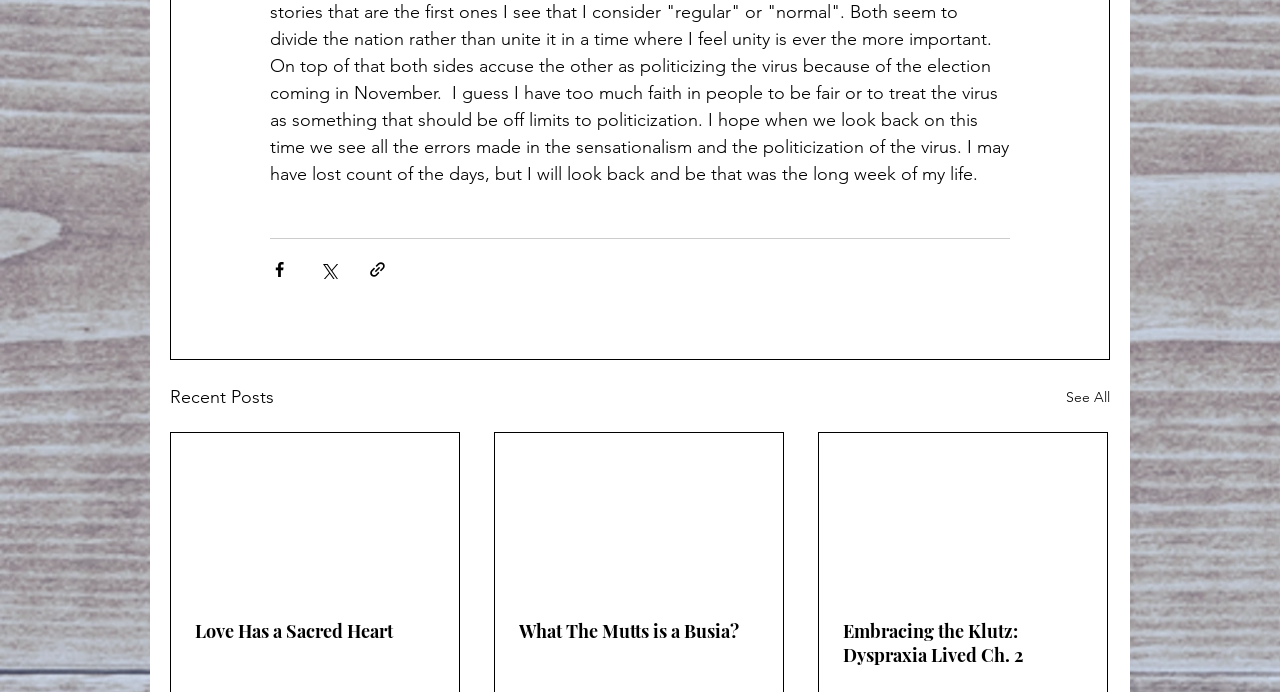Can you determine the bounding box coordinates of the area that needs to be clicked to fulfill the following instruction: "View all recent posts"?

[0.833, 0.553, 0.867, 0.595]